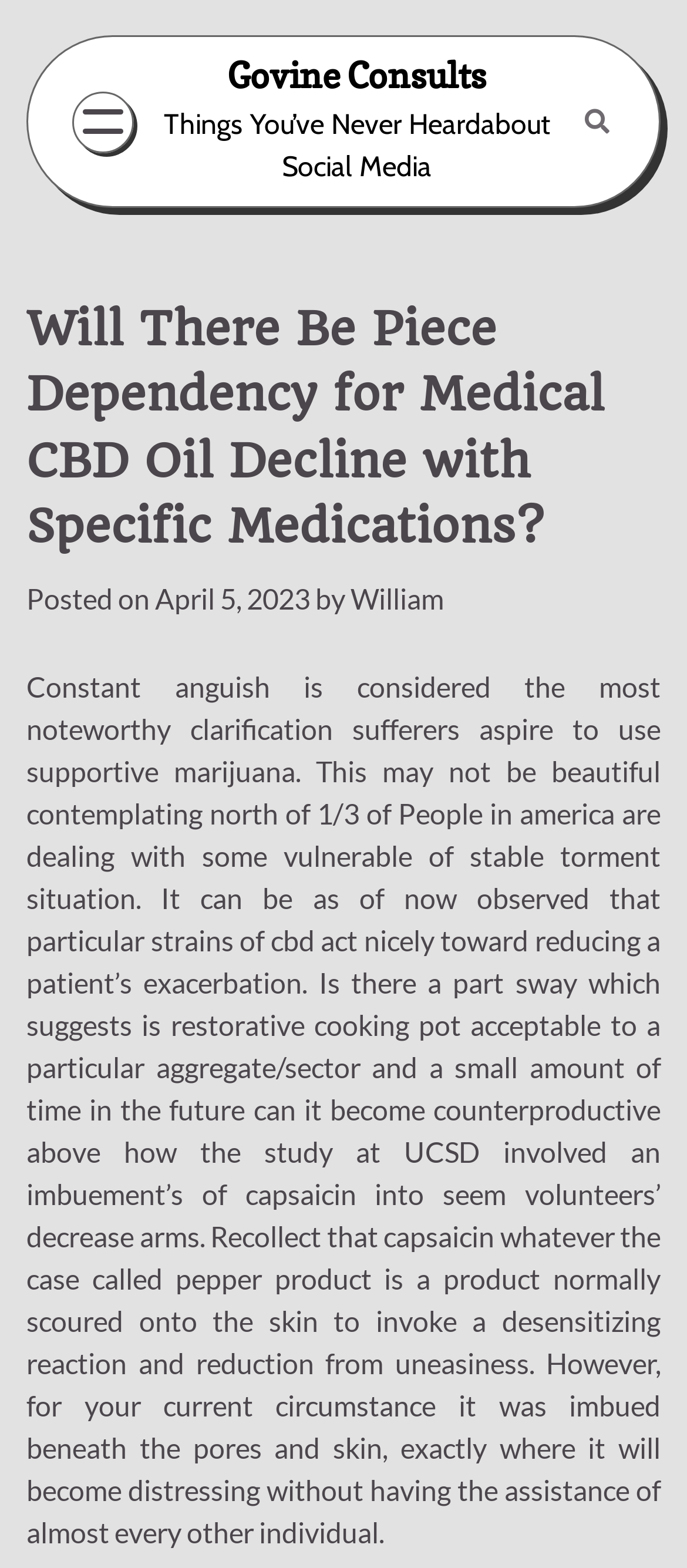Generate a thorough caption detailing the webpage content.

The webpage appears to be a blog post or article discussing the potential interactions between medical CBD oil and specific medications. At the top, there is a link to "Govine Consults" positioned near the center of the page. Below this, there is a static text element with the title "Things You’ve Never Heard about Social Media", which seems out of place considering the content of the page.

To the left of the title, there is a button with no text, which controls a primary menu. On the right side of the page, there is a link with a font awesome icon, which may be a social media link or a share button.

The main content of the page is a header section that spans almost the entire width of the page. It contains a heading with the title "Will There Be Piece Dependency for Medical CBD Oil Decline with Specific Medications?" positioned at the top-left of the section. Below the heading, there is a static text element with the text "Posted on", followed by a link to the date "April 5, 2023". Next to the date, there is a static text element with the text "by", followed by a link to the author's name "William".

The main article content is a long paragraph of text that discusses the use of CBD oil for pain relief and its potential interactions with other medications. The text is positioned below the header section and spans almost the entire width of the page.